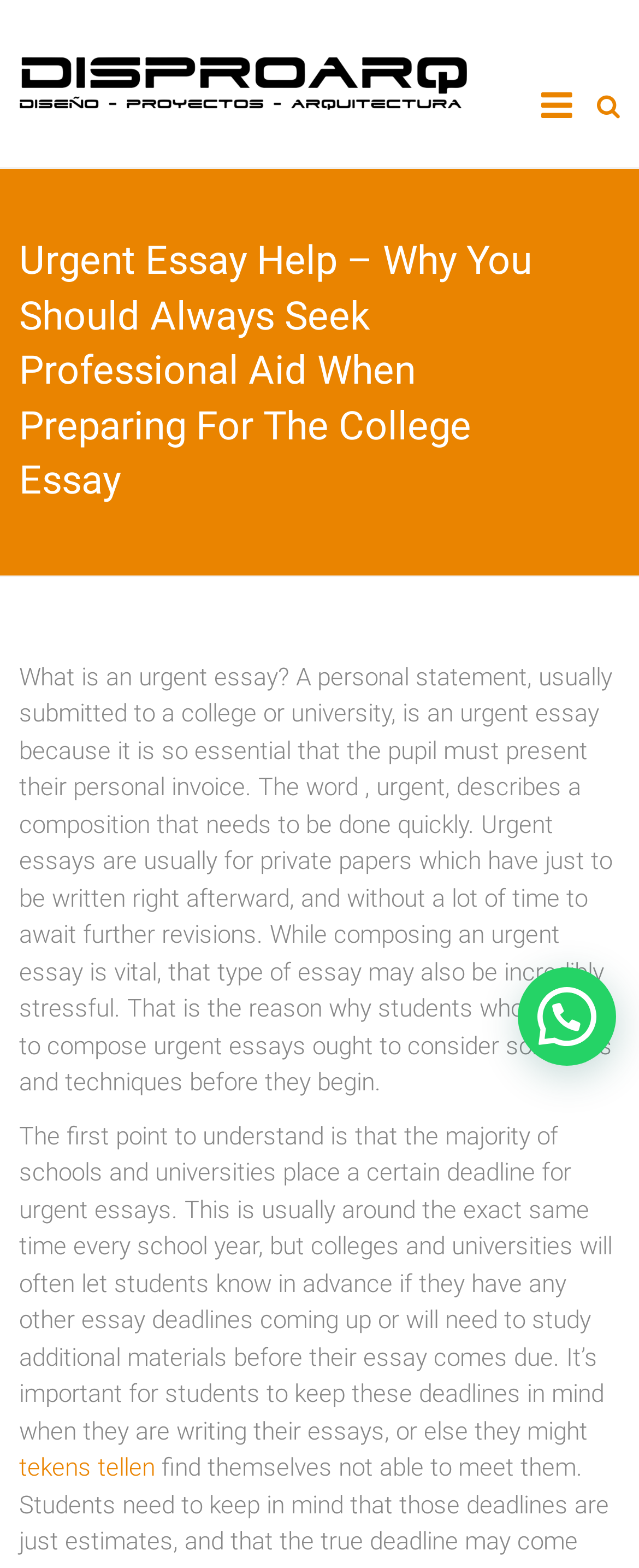Using the description: "How do you cash out?​", identify the bounding box of the corresponding UI element in the screenshot.

None